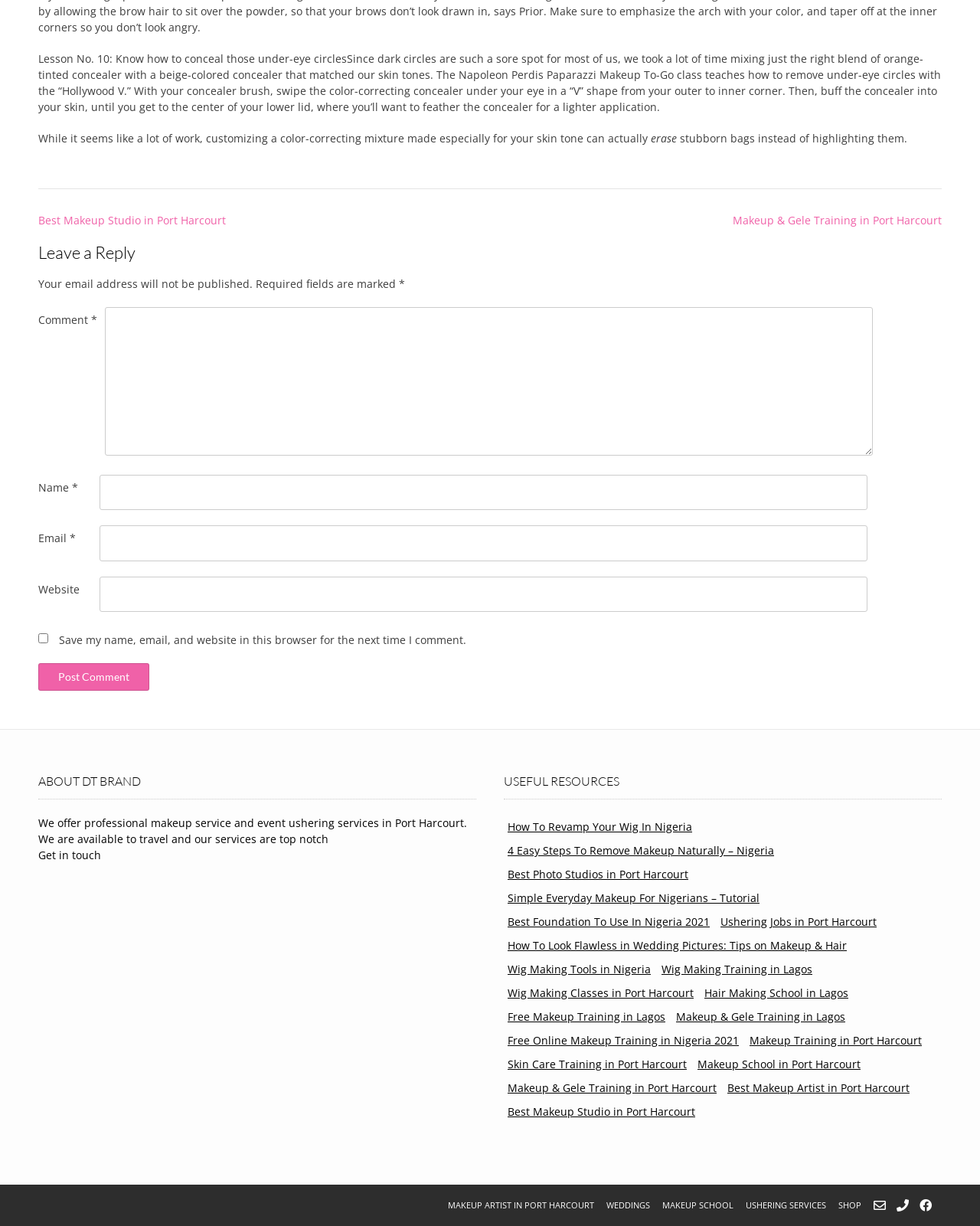Analyze the image and provide a detailed answer to the question: How many textboxes are there in the 'Leave a Reply' section?

The 'Leave a Reply' section contains four textboxes: one for Comment, one for Name, one for Email, and one for Website.